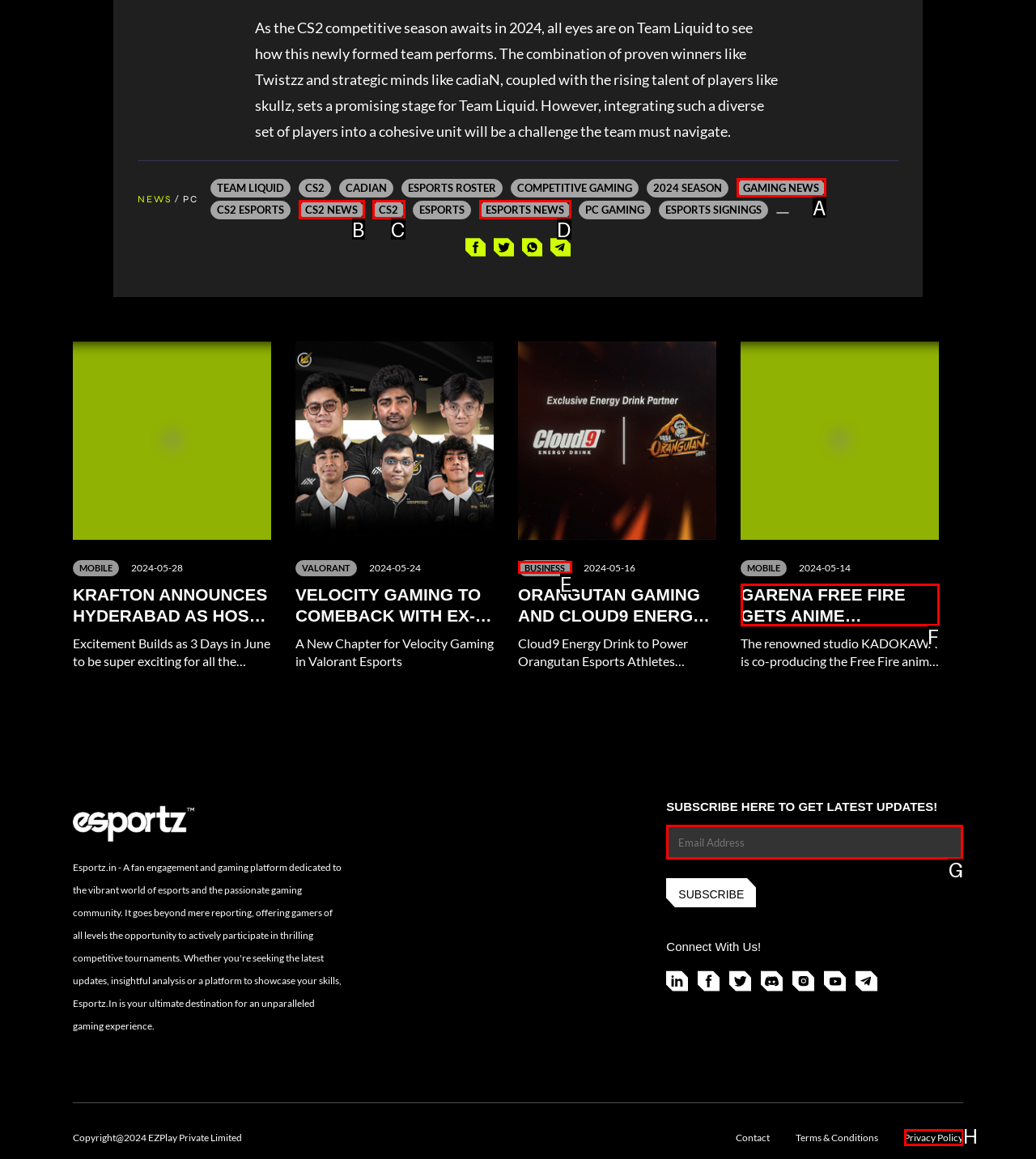Select the letter that corresponds to the description: Gaming News. Provide your answer using the option's letter.

A